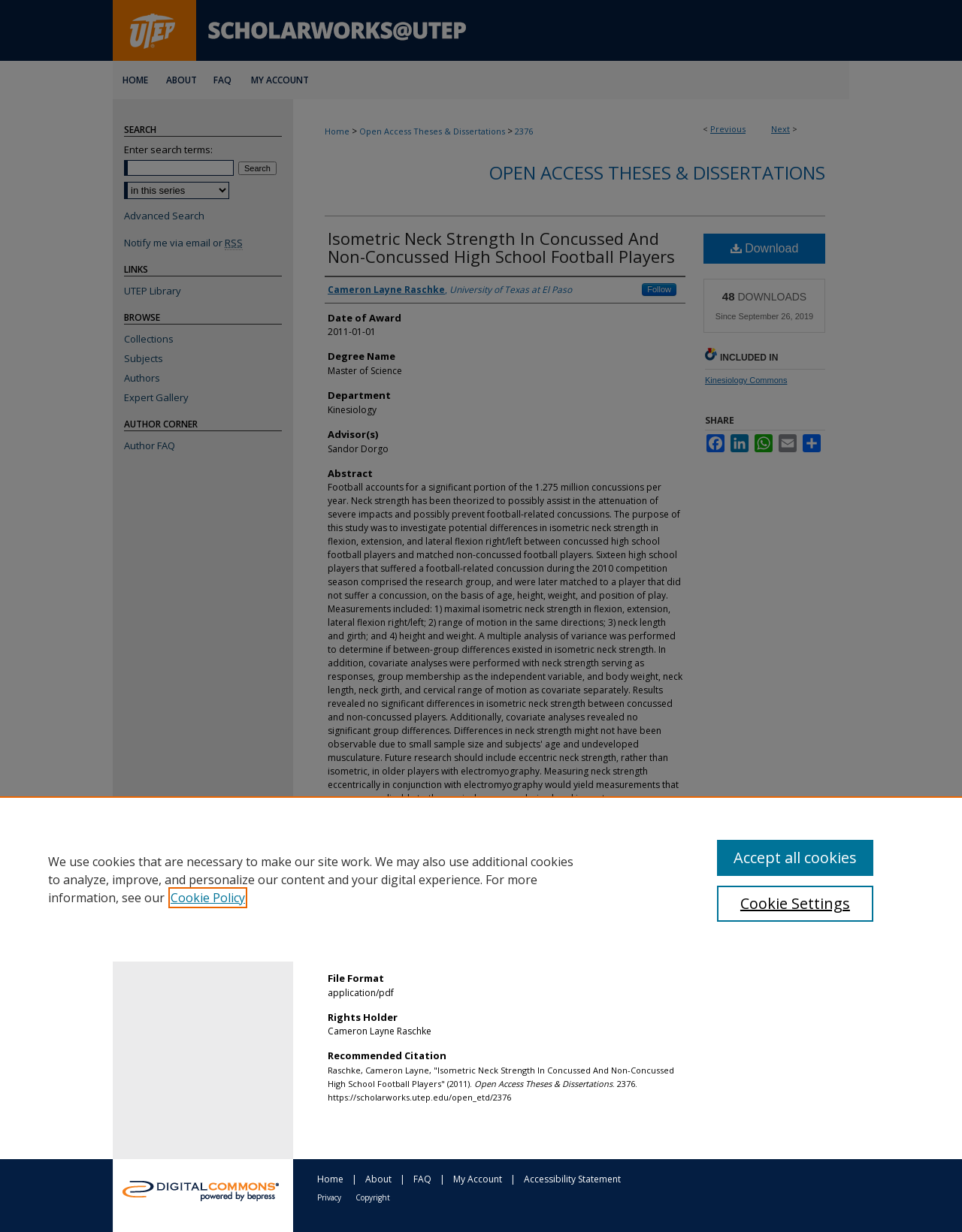Provide the bounding box coordinates for the UI element described in this sentence: "Subjects". The coordinates should be four float values between 0 and 1, i.e., [left, top, right, bottom].

[0.129, 0.285, 0.305, 0.296]